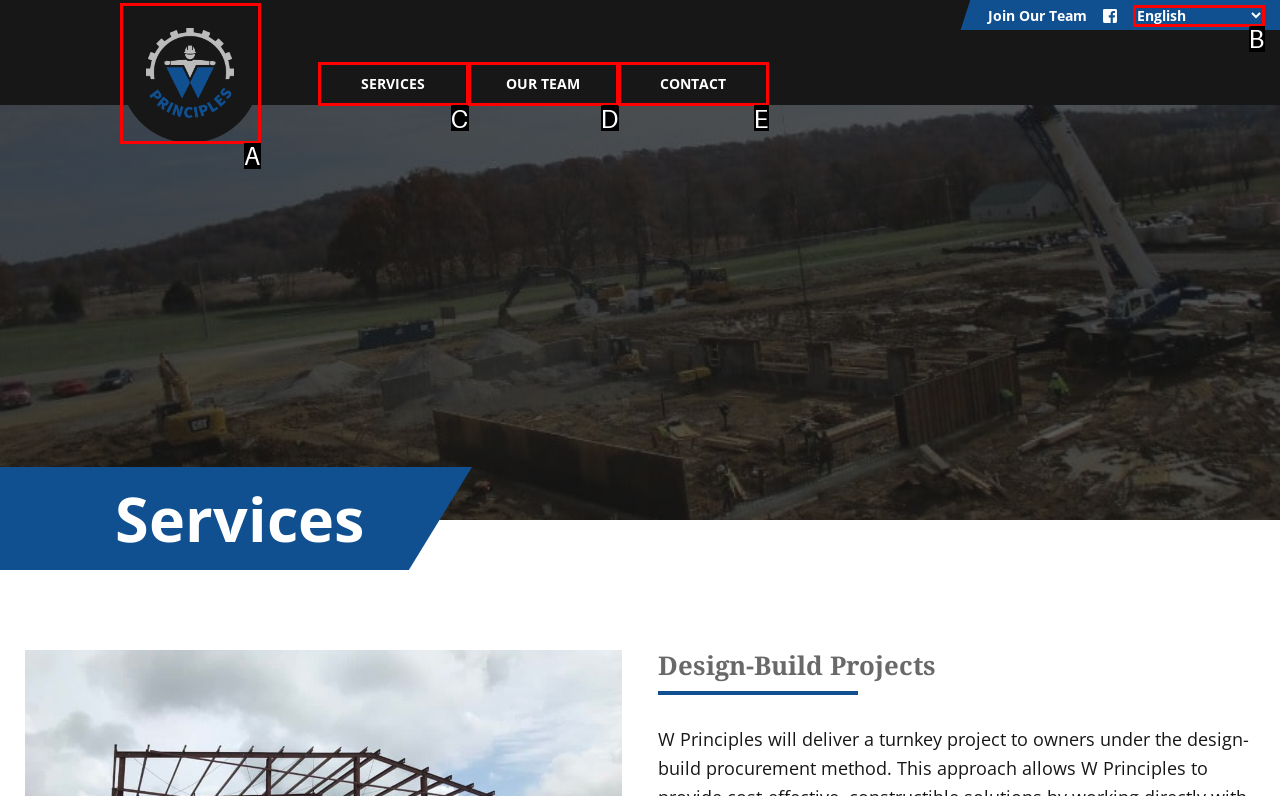Using the description: Home, find the best-matching HTML element. Indicate your answer with the letter of the chosen option.

A